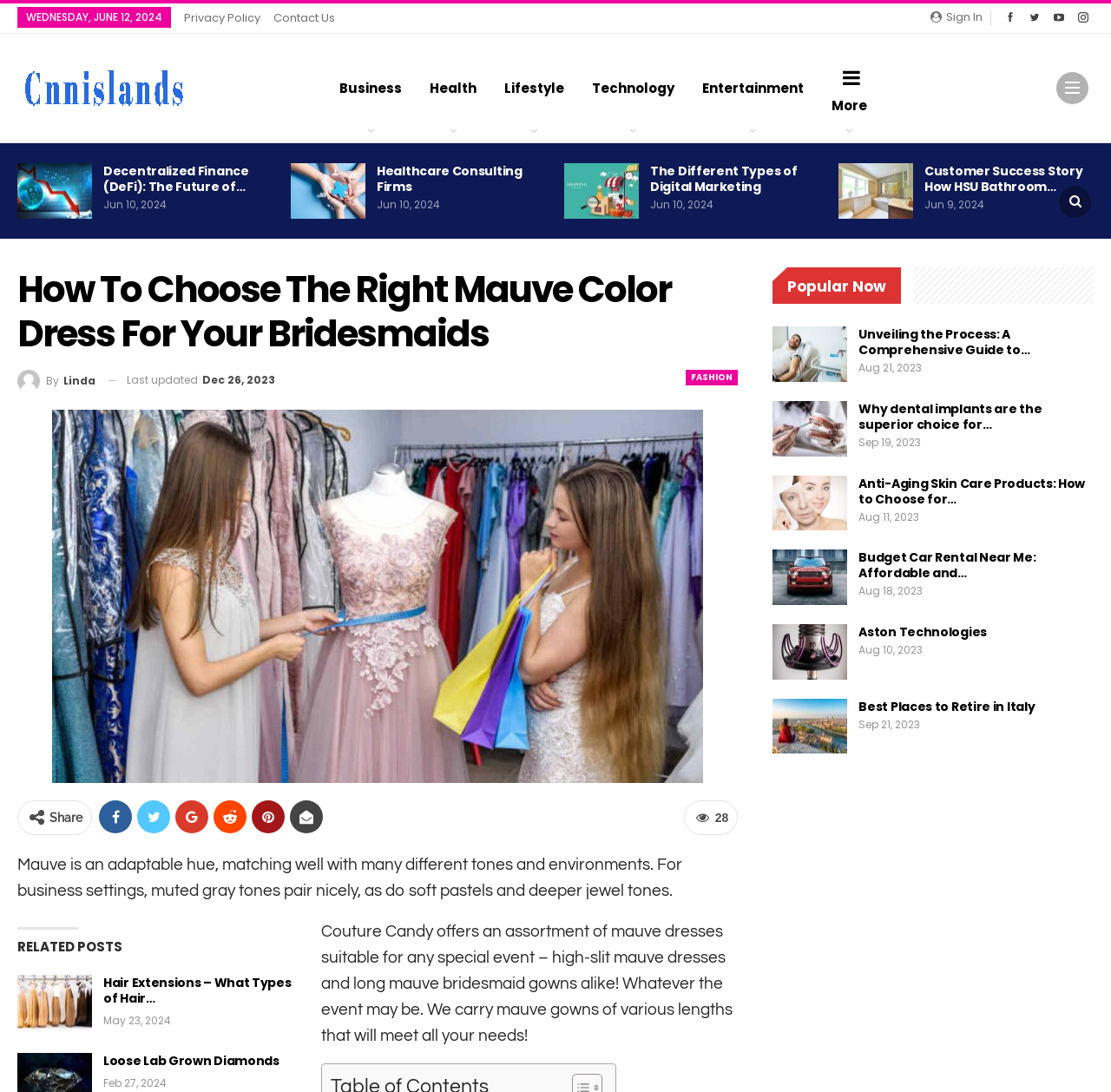Provide an in-depth caption for the webpage.

This webpage is about choosing the right mauve color dress for bridesmaids. At the top, there are several links to other websites, including a sign-in option and a date display showing "WEDNESDAY, JUNE 12, 2024". Below that, there are links to various categories such as "Business", "Health", "Lifestyle", and more.

The main content of the webpage is divided into two sections. On the left side, there is a heading "How To Choose The Right Mauve Color Dress For Your Bridesmaids" followed by a brief introduction to mauve as an adaptable hue. Below that, there is a link to the same article title, accompanied by an image. Further down, there are social media sharing links and a "Share" button.

On the right side, there is a sidebar with a heading "Popular Now" and several links to other articles, each with a brief description and a date. The articles are about various topics such as dental implants, anti-aging skin care products, and budget car rentals.

At the bottom of the webpage, there are more links to related posts, including "Hair Extensions – What Types of Hair…" and "Loose Lab Grown Diamonds". Each link has a brief description and a date.